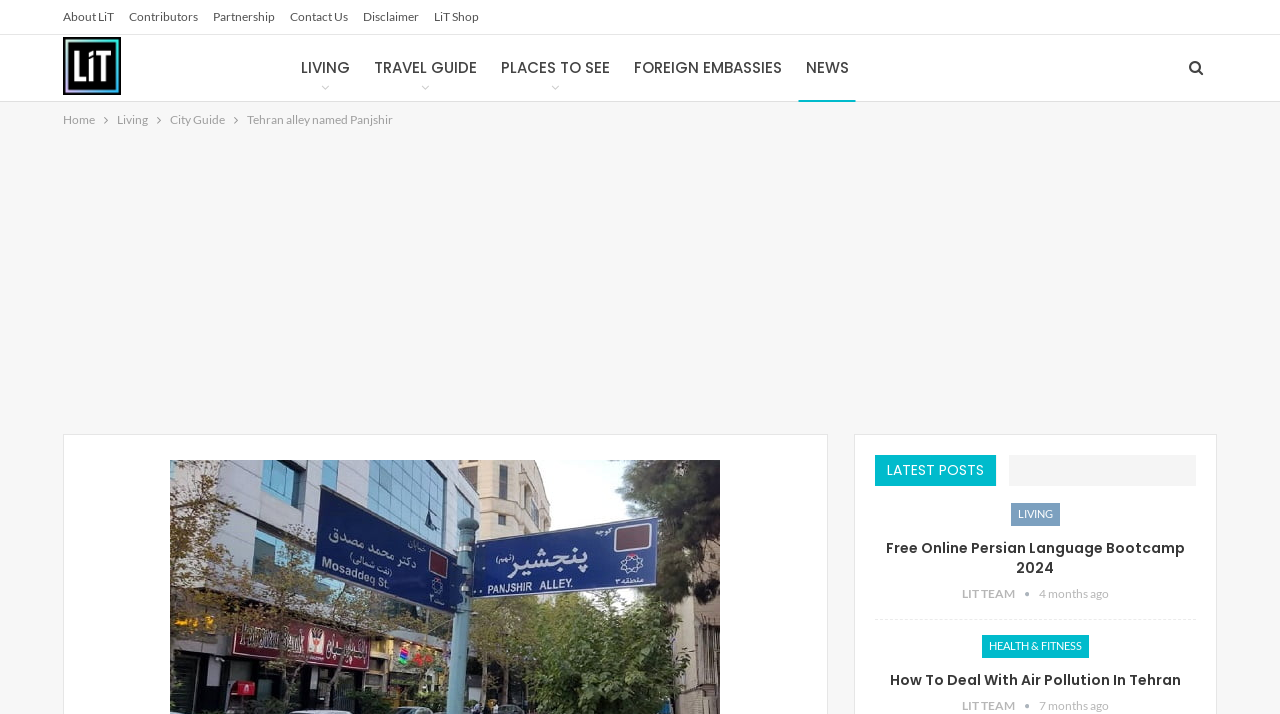Based on the image, provide a detailed and complete answer to the question: 
What is the name of the alley in Tehran?

The answer can be found in the StaticText element with the text 'Tehran alley named Panjshir' located at [0.193, 0.157, 0.307, 0.178]. This text is part of the main content of the webpage, indicating that the alley in Tehran is named Panjshir.